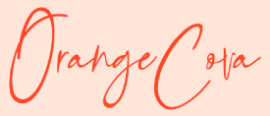Generate an elaborate caption that includes all aspects of the image.

The image features the stylized logo of "Orange Cova," presented in a vibrant orange hue. The logo is characterized by elegant, flowing script, giving it a modern and artistic feel. The background is a soft peach color, which enhances the visual appeal of the logo, making it stand out as a focal point. This logo likely represents a brand or service, aligning with themes of creativity and lifestyle, resonating with the overall content and offerings of the associated platform.